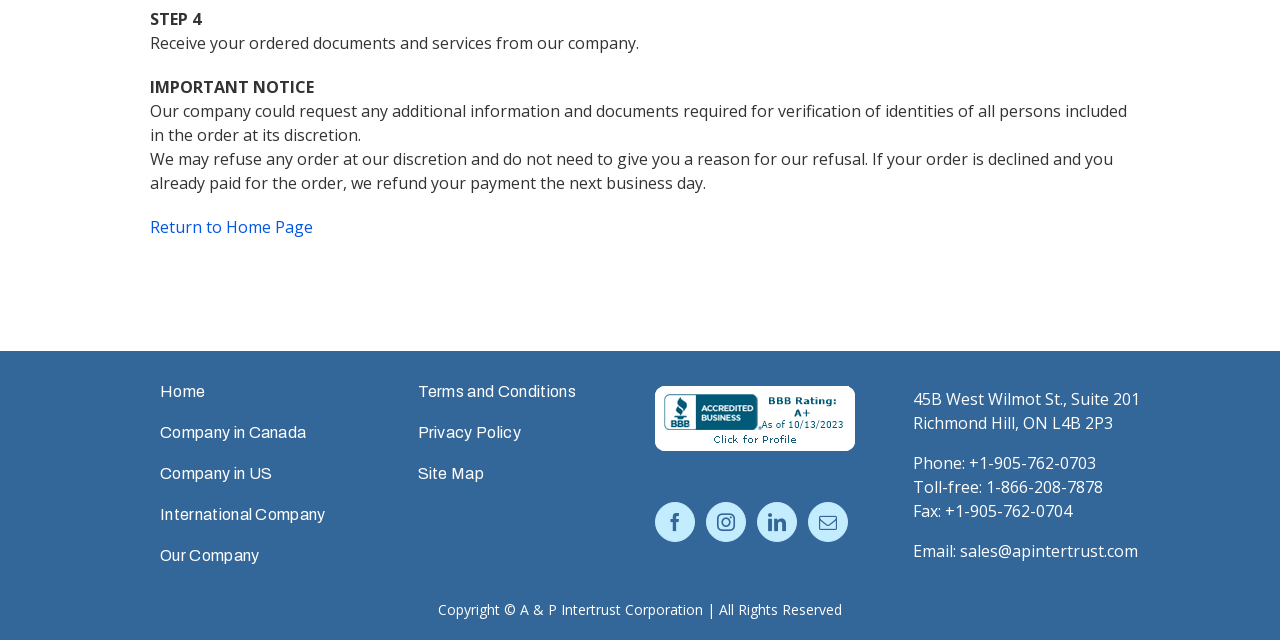Determine the bounding box for the UI element as described: "Click Here". The coordinates should be represented as four float numbers between 0 and 1, formatted as [left, top, right, bottom].

None